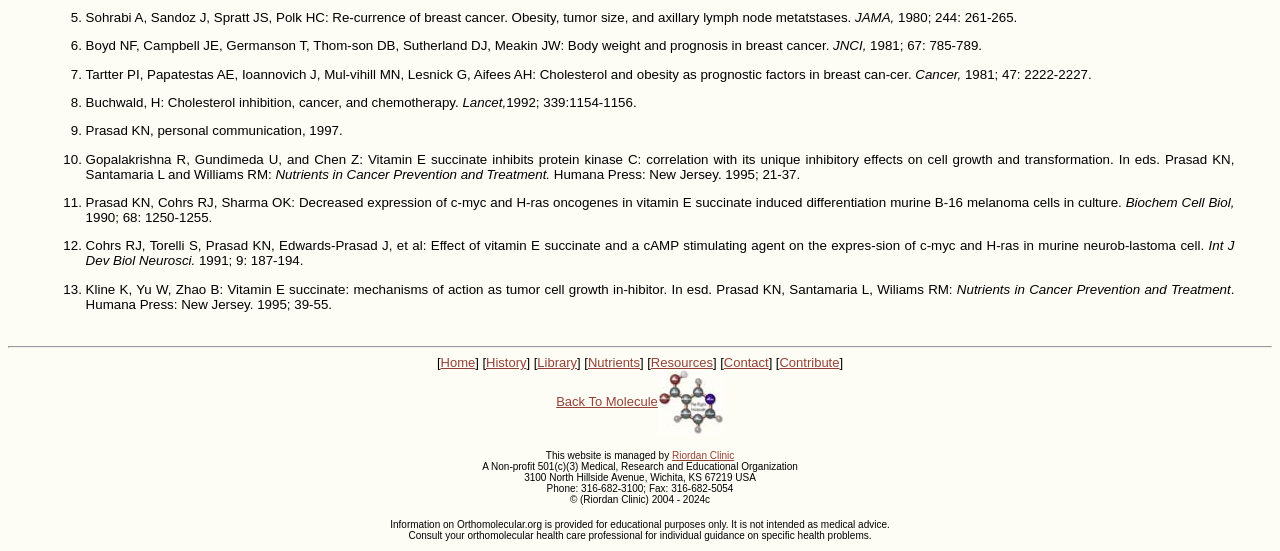Could you find the bounding box coordinates of the clickable area to complete this instruction: "Click on Home"?

[0.344, 0.644, 0.371, 0.671]